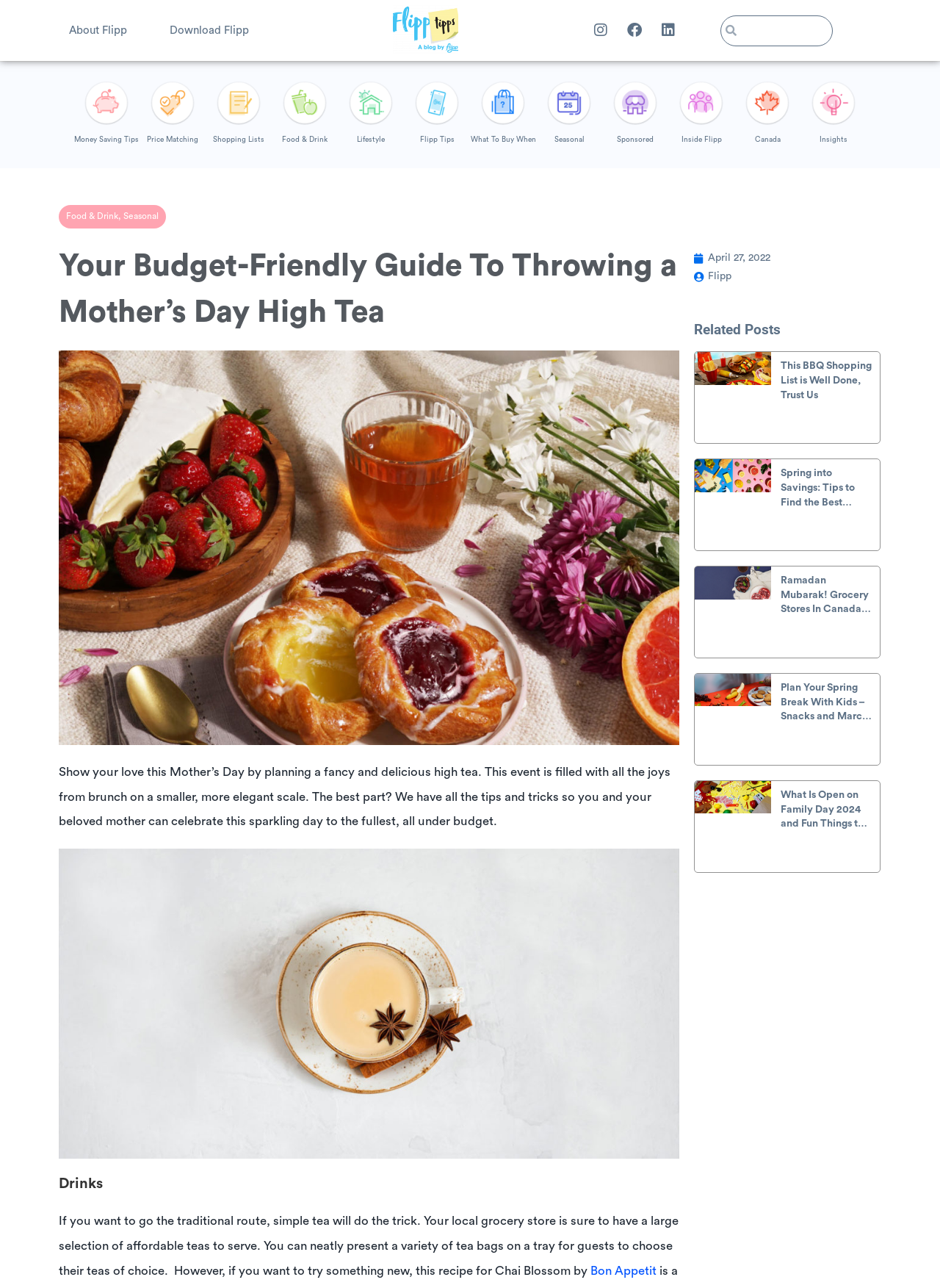Can you pinpoint the bounding box coordinates for the clickable element required for this instruction: "Read the 'Drinks' section"? The coordinates should be four float numbers between 0 and 1, i.e., [left, top, right, bottom].

[0.062, 0.911, 0.723, 0.927]